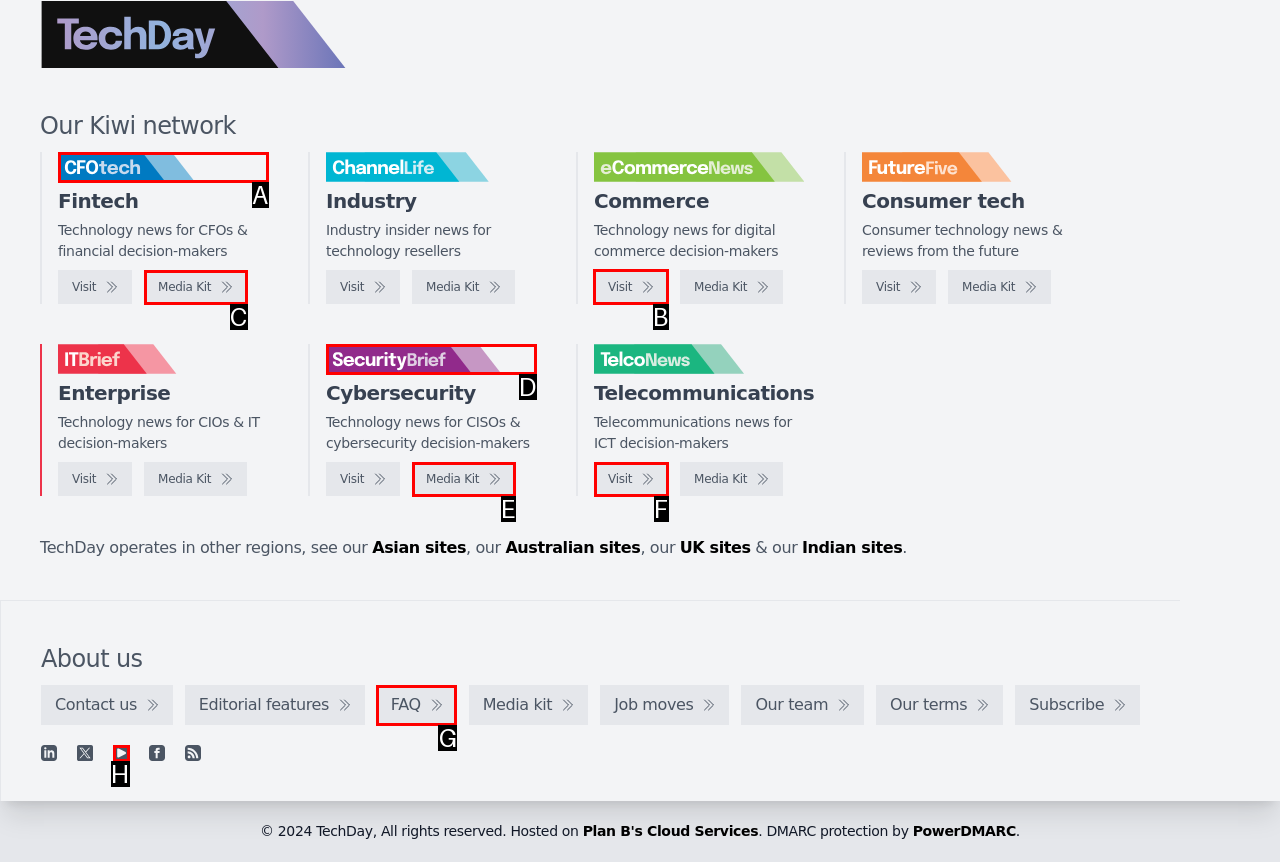For the instruction: Go to eCommerceNews, determine the appropriate UI element to click from the given options. Respond with the letter corresponding to the correct choice.

B